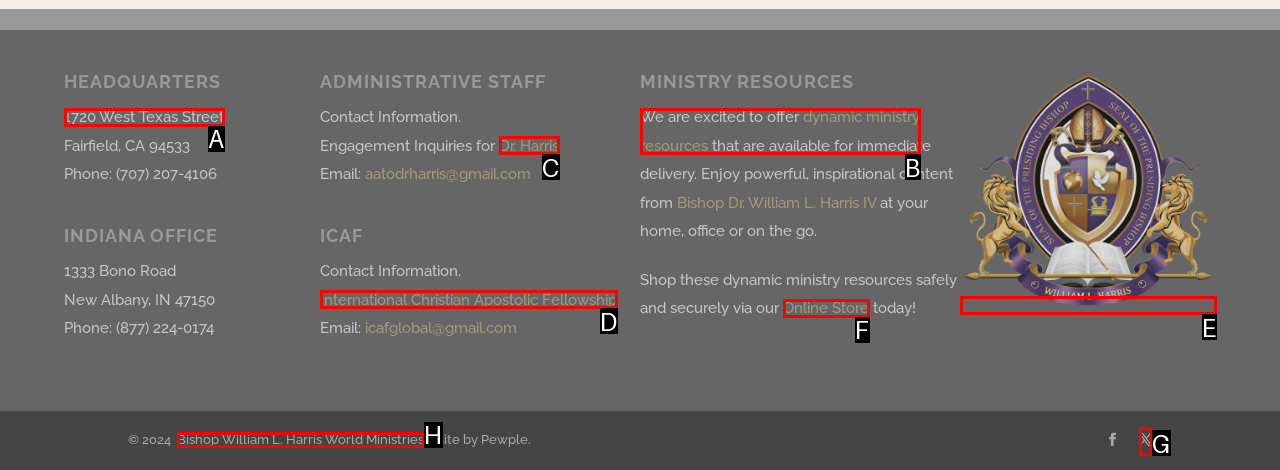Identify the correct UI element to click for this instruction: Check the headquarters address
Respond with the appropriate option's letter from the provided choices directly.

A